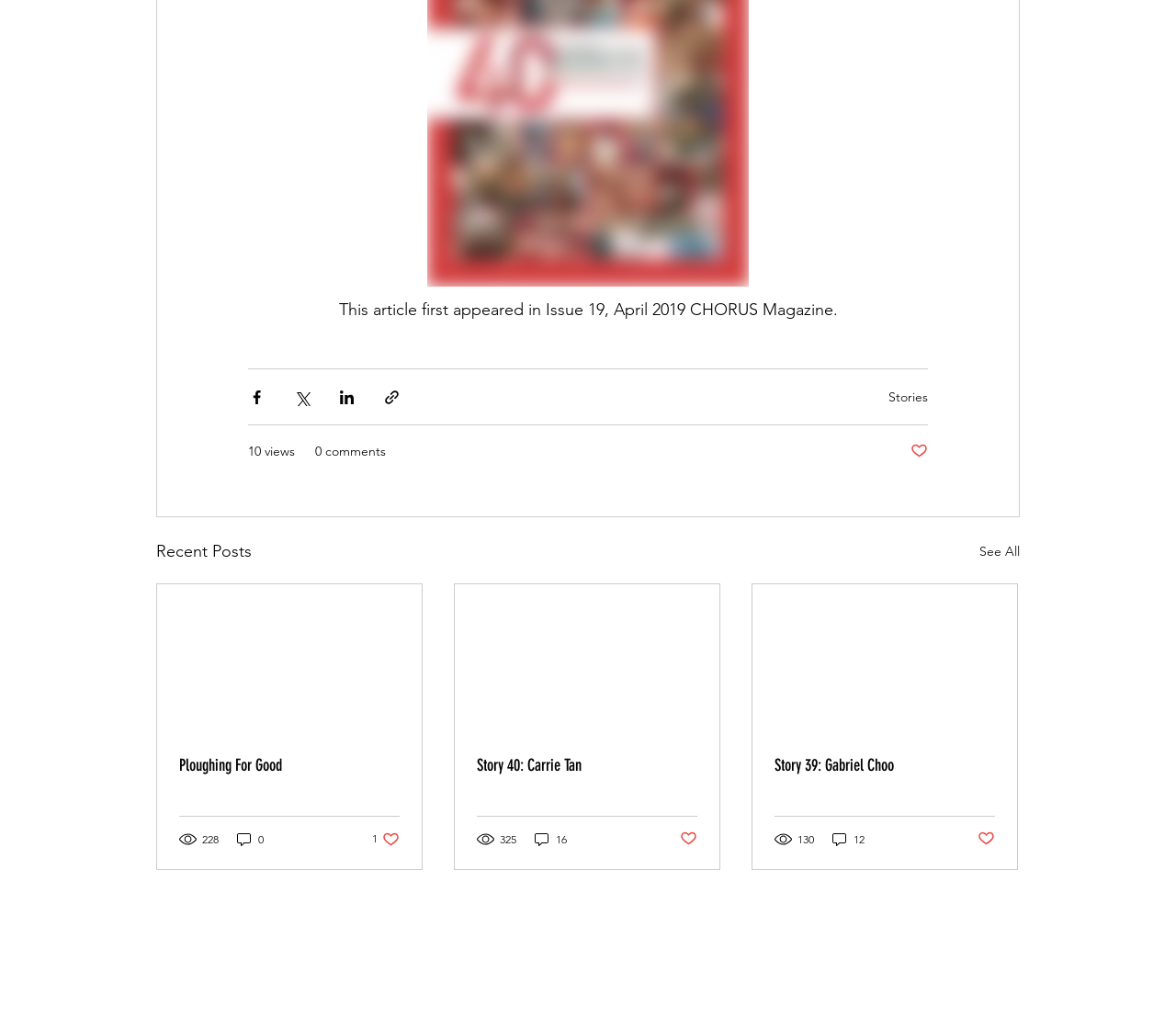Determine the bounding box coordinates of the clickable element to achieve the following action: 'Share via link'. Provide the coordinates as four float values between 0 and 1, formatted as [left, top, right, bottom].

[0.326, 0.382, 0.341, 0.399]